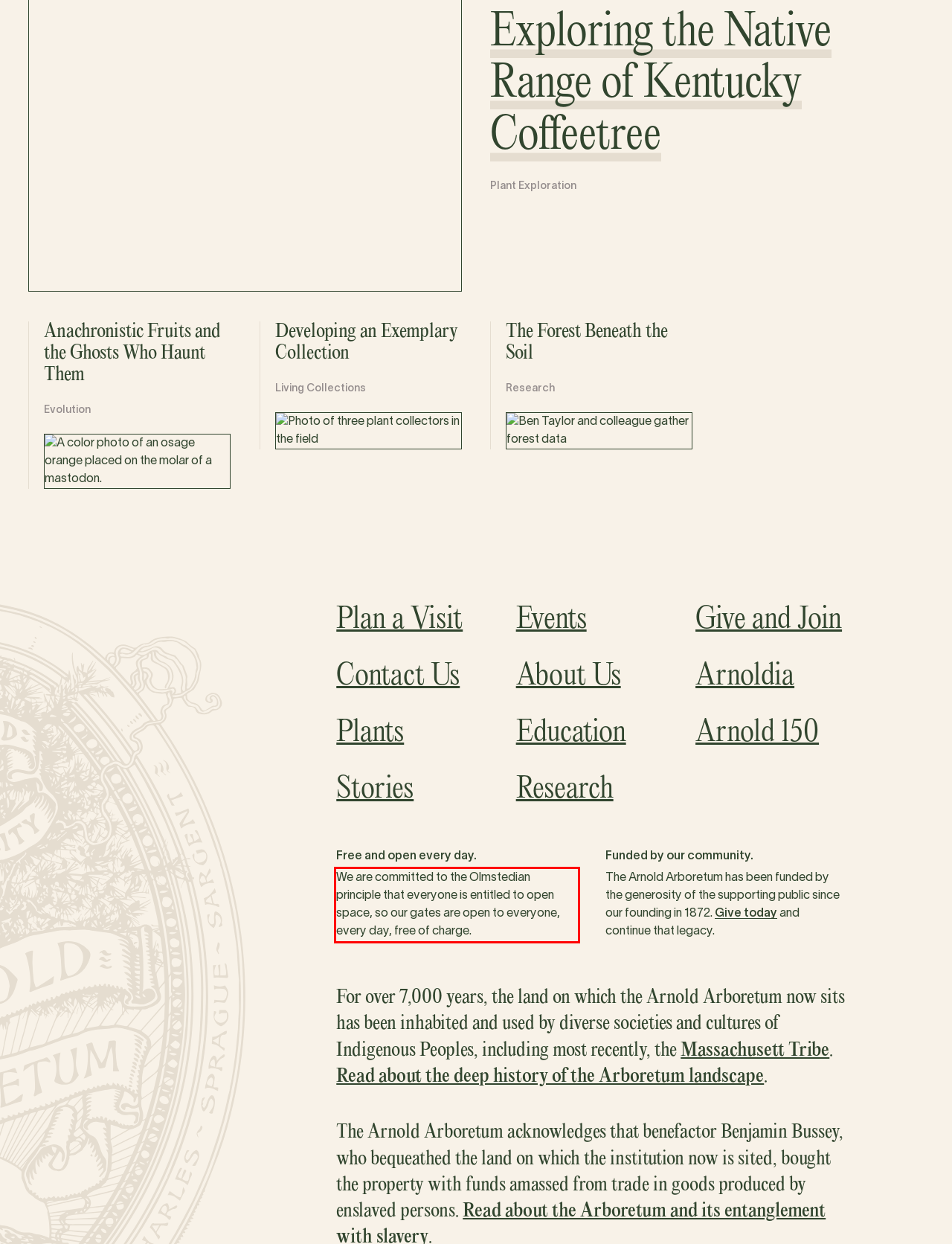You are given a screenshot showing a webpage with a red bounding box. Perform OCR to capture the text within the red bounding box.

We are committed to the Olmstedian principle that everyone is entitled to open space, so our gates are open to everyone, every day, free of charge.